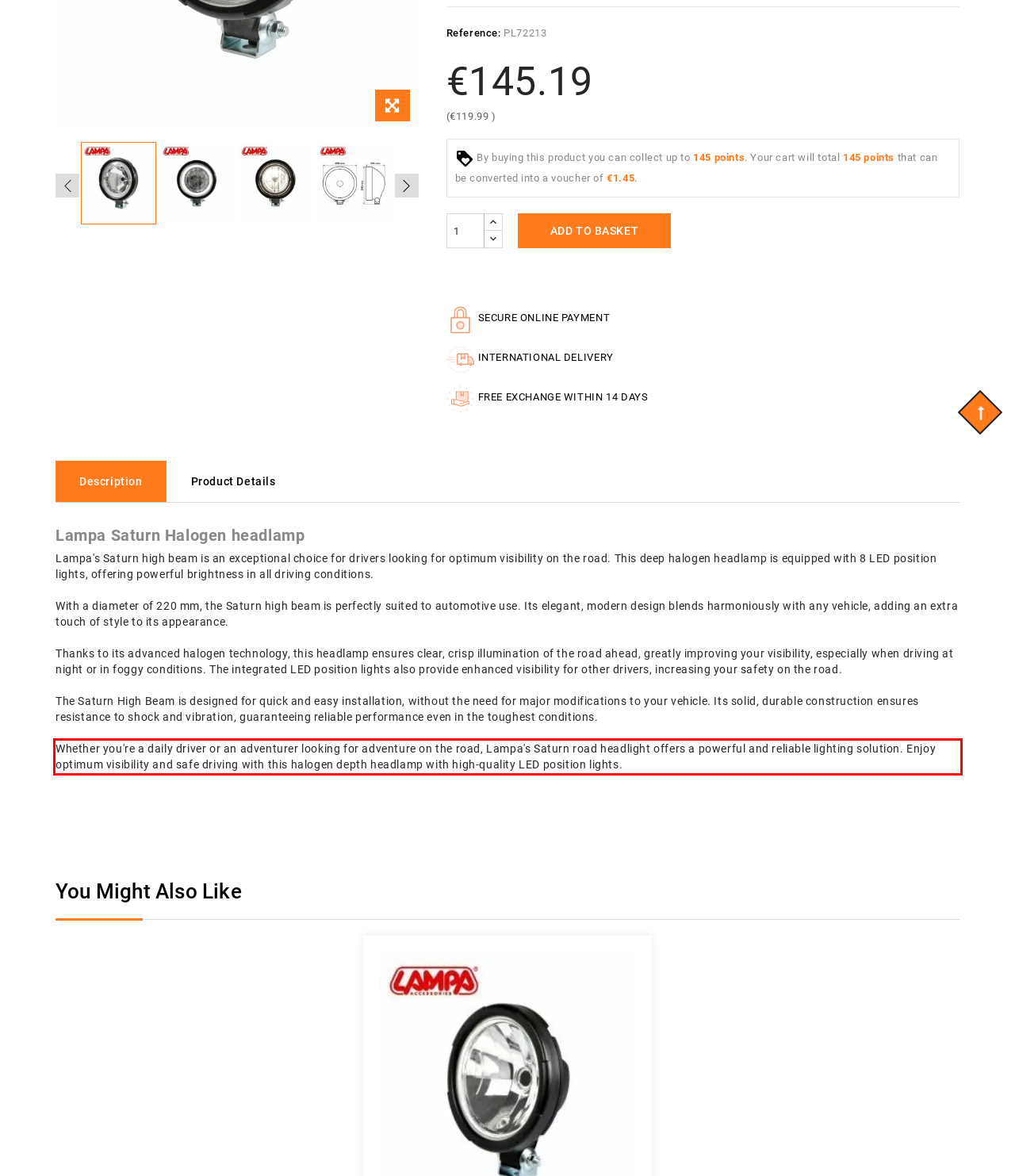Please analyze the provided webpage screenshot and perform OCR to extract the text content from the red rectangle bounding box.

Whether you're a daily driver or an adventurer looking for adventure on the road, Lampa's Saturn road headlight offers a powerful and reliable lighting solution. Enjoy optimum visibility and safe driving with this halogen depth headlamp with high-quality LED position lights.